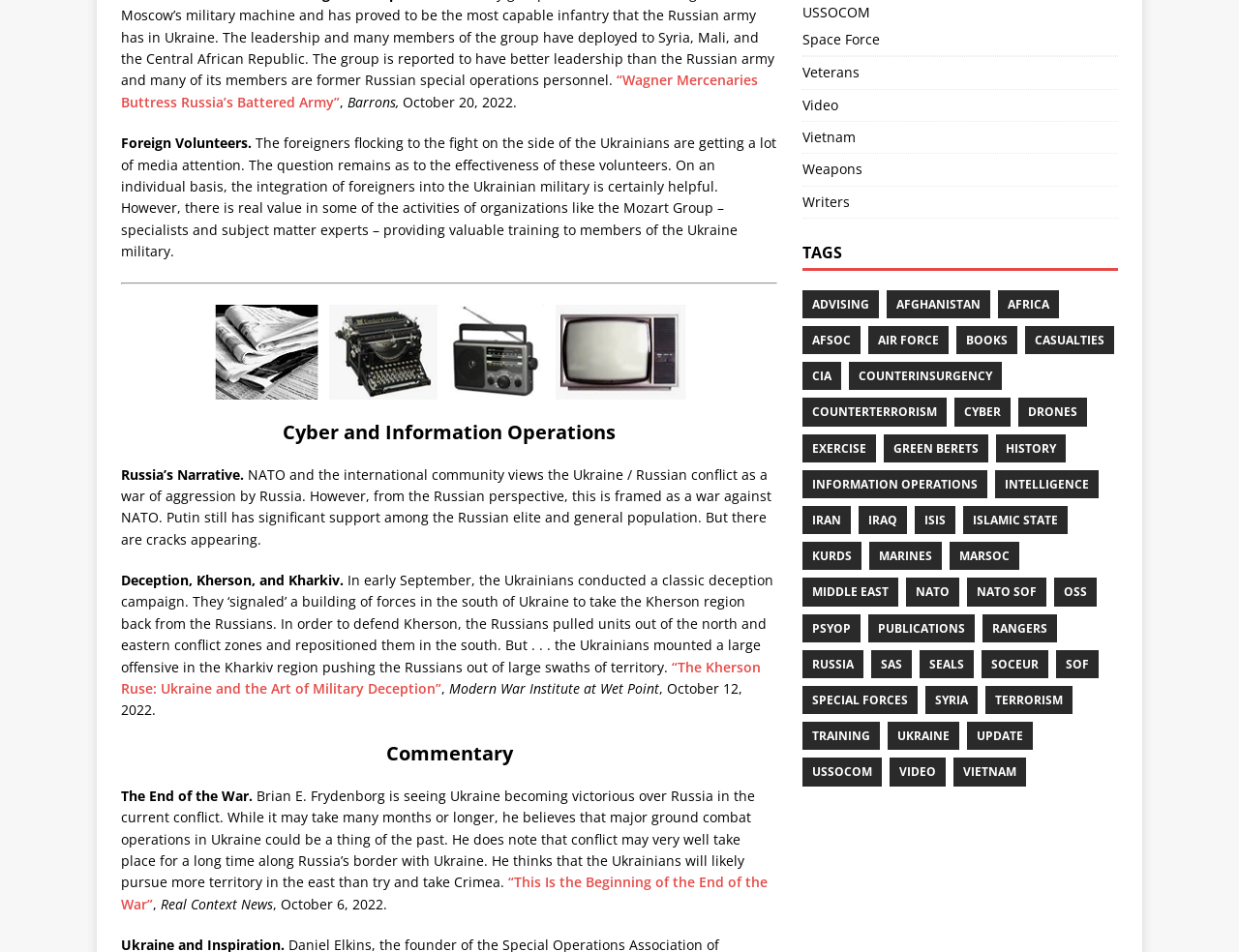Determine the bounding box coordinates of the clickable element necessary to fulfill the instruction: "Browse the tag 'UKRAINE'". Provide the coordinates as four float numbers within the 0 to 1 range, i.e., [left, top, right, bottom].

[0.716, 0.758, 0.774, 0.788]